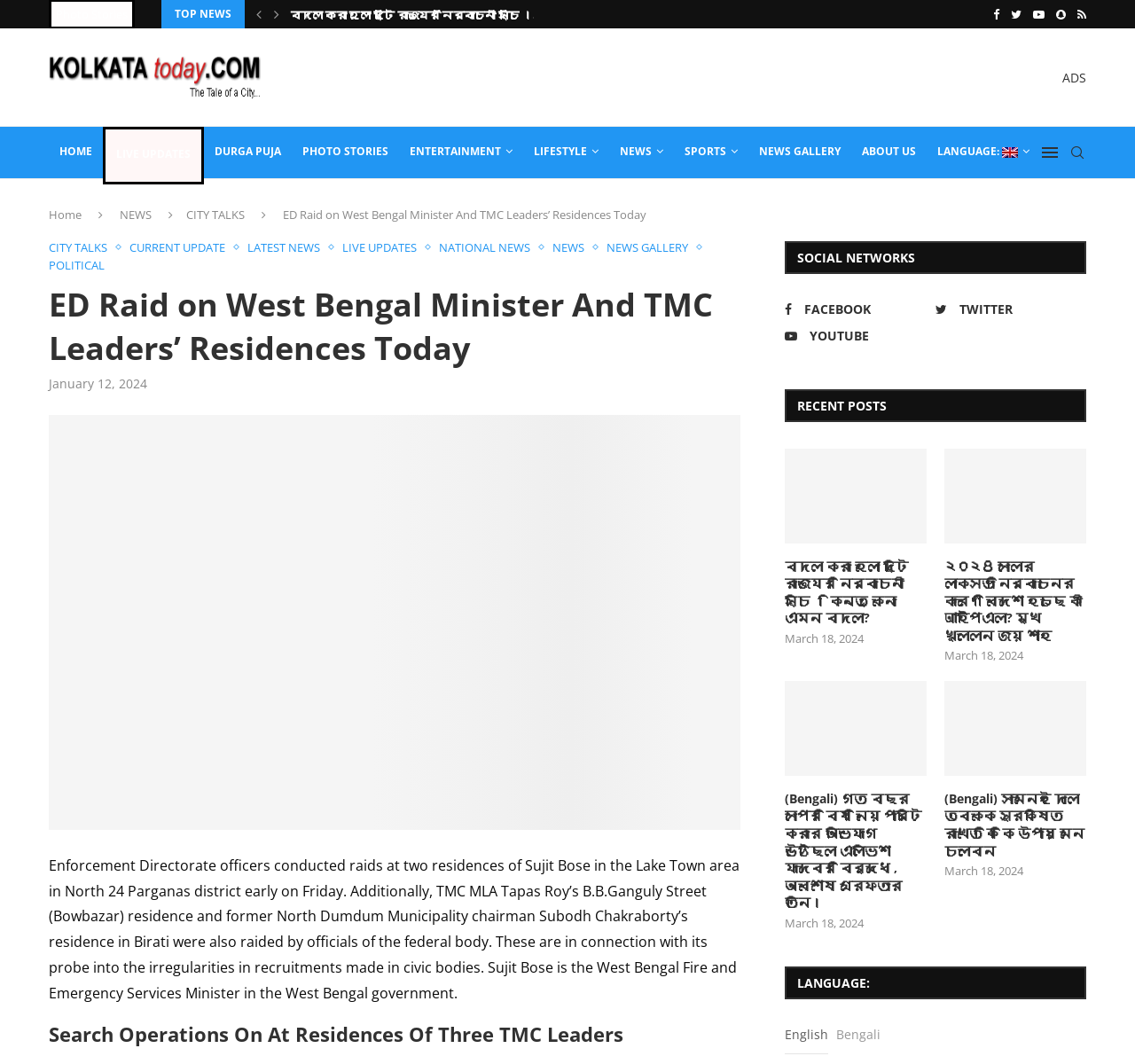What is the name of the minister whose residences were raided?
Answer with a single word or phrase, using the screenshot for reference.

Sujit Bose